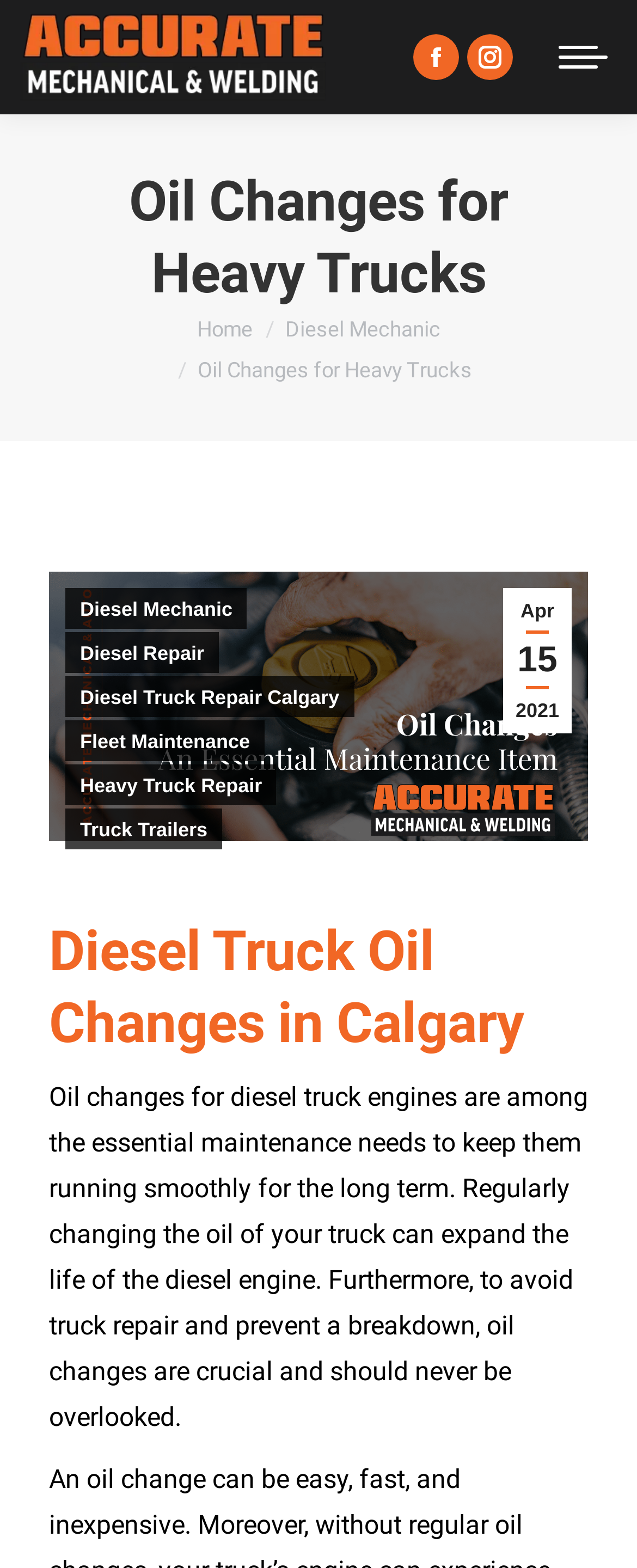Please mark the bounding box coordinates of the area that should be clicked to carry out the instruction: "Read the article posted on Apr 15 2021".

[0.79, 0.375, 0.897, 0.468]